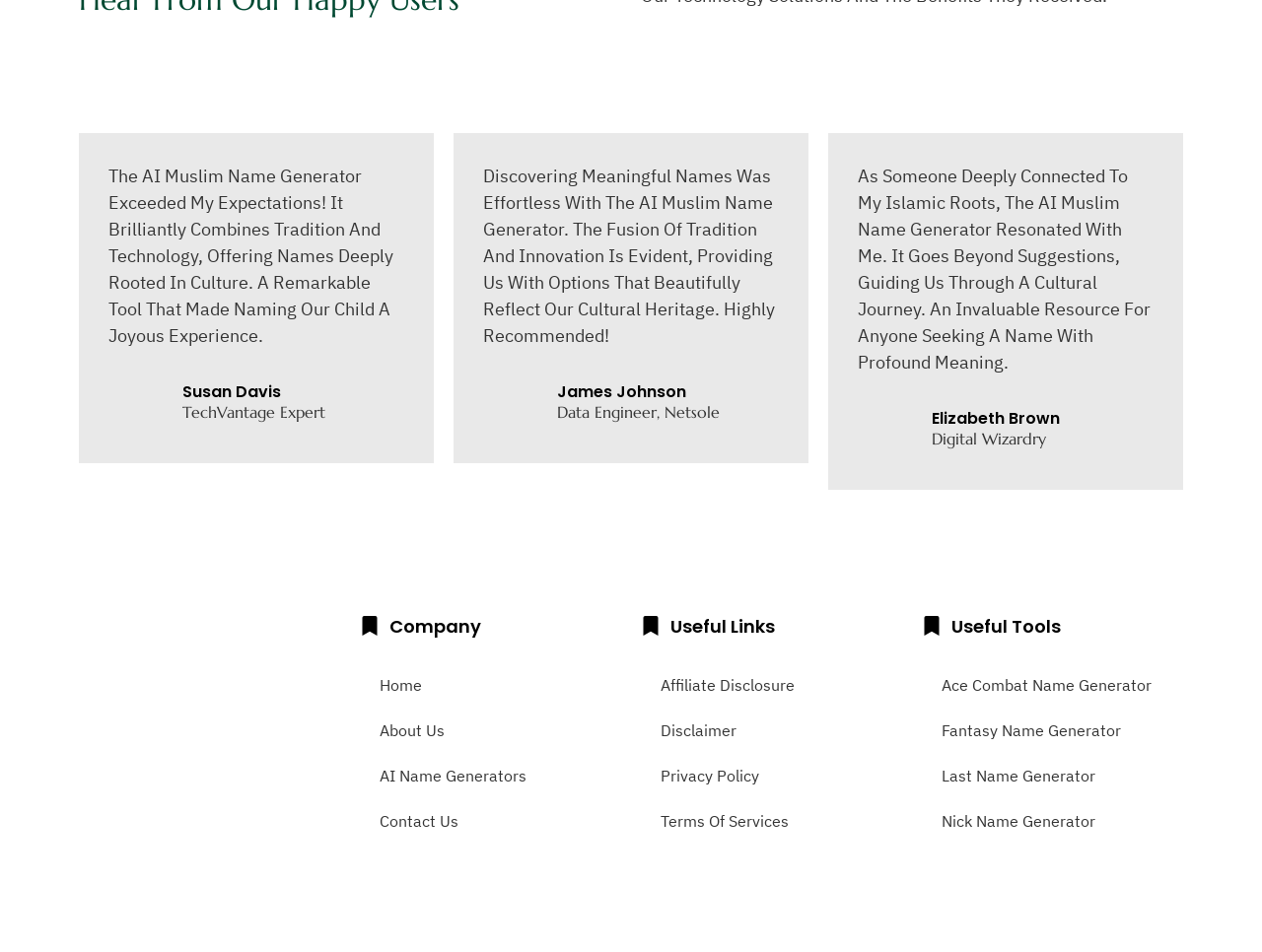Who are the experts quoted on this website?
Carefully analyze the image and provide a detailed answer to the question.

The website has a section with testimonials from experts who have used the AI Muslim Name Generator, including Susan Davis, a TechVantage Expert, James Johnson, a Data Engineer at Netsole, and Elizabeth Brown, from Digital Wizardry.